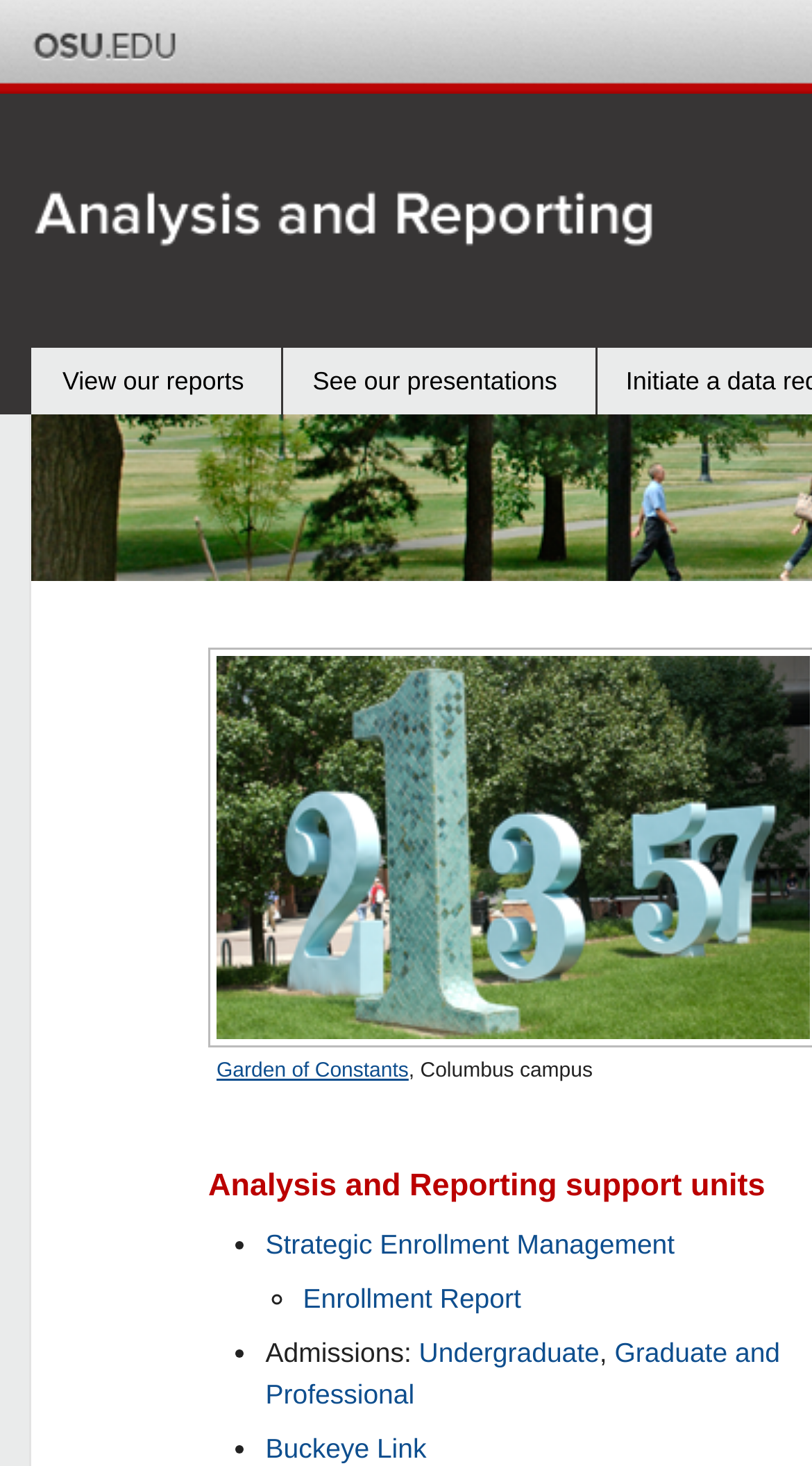Determine the bounding box coordinates for the element that should be clicked to follow this instruction: "See our presentations". The coordinates should be given as four float numbers between 0 and 1, in the format [left, top, right, bottom].

[0.349, 0.237, 0.732, 0.282]